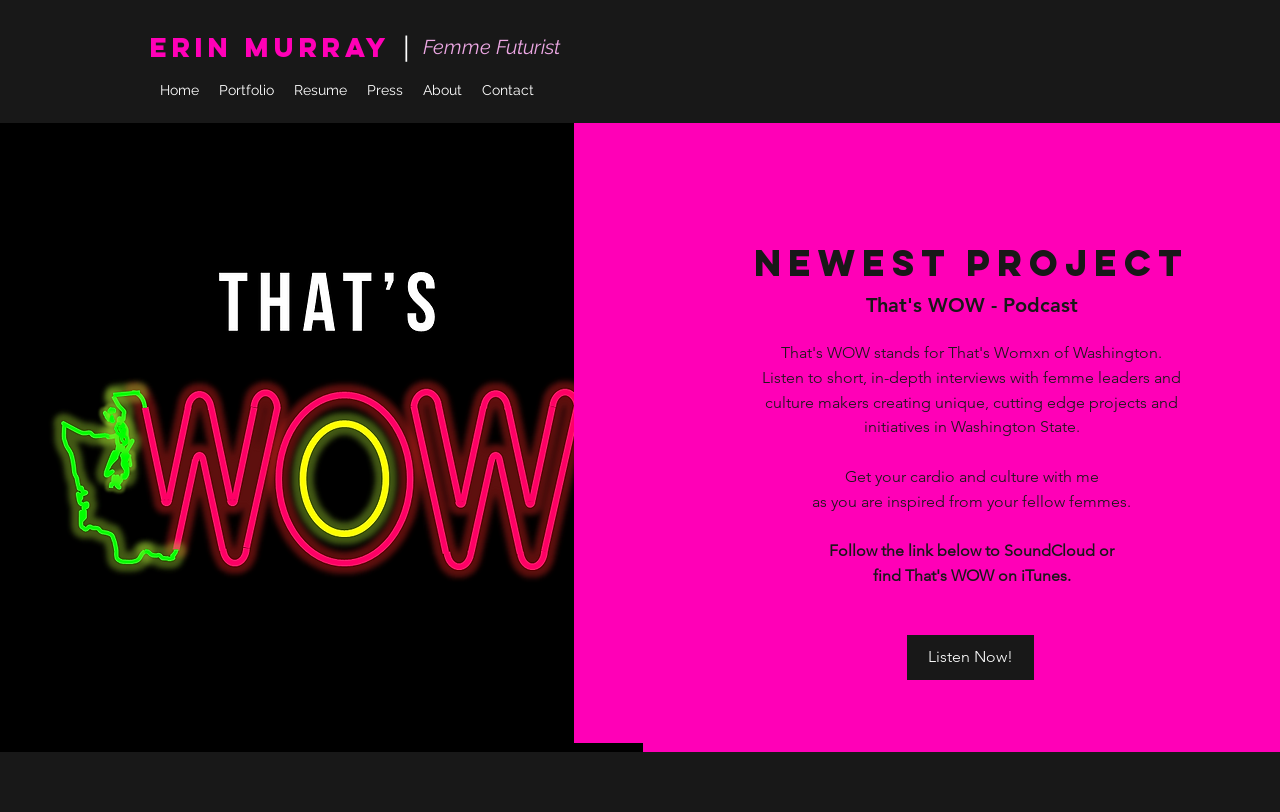Where can listeners access the podcast?
Based on the screenshot, answer the question with a single word or phrase.

SoundCloud